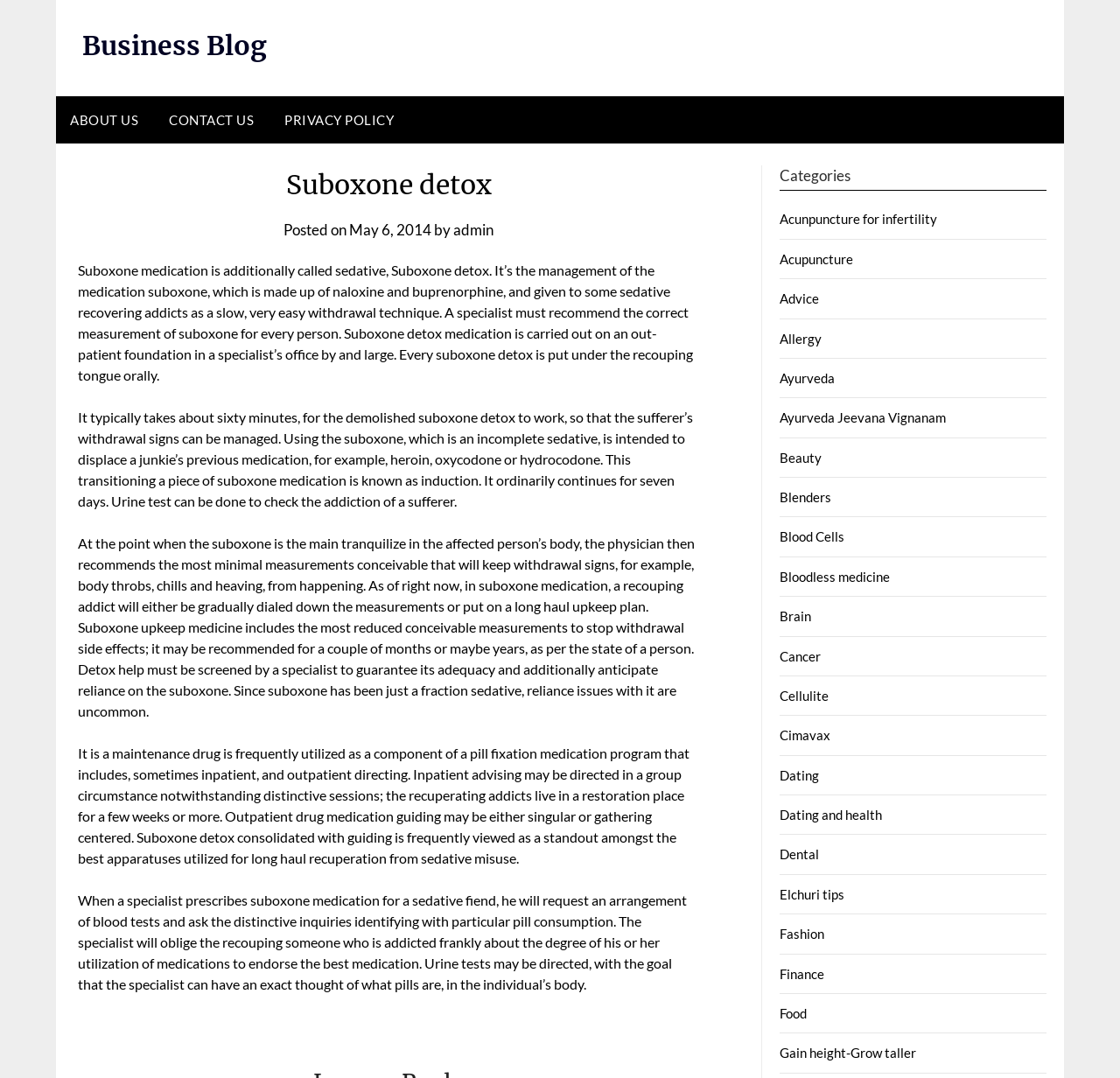Locate the bounding box coordinates of the element that should be clicked to fulfill the instruction: "Click on ABOUT US".

[0.05, 0.089, 0.136, 0.133]